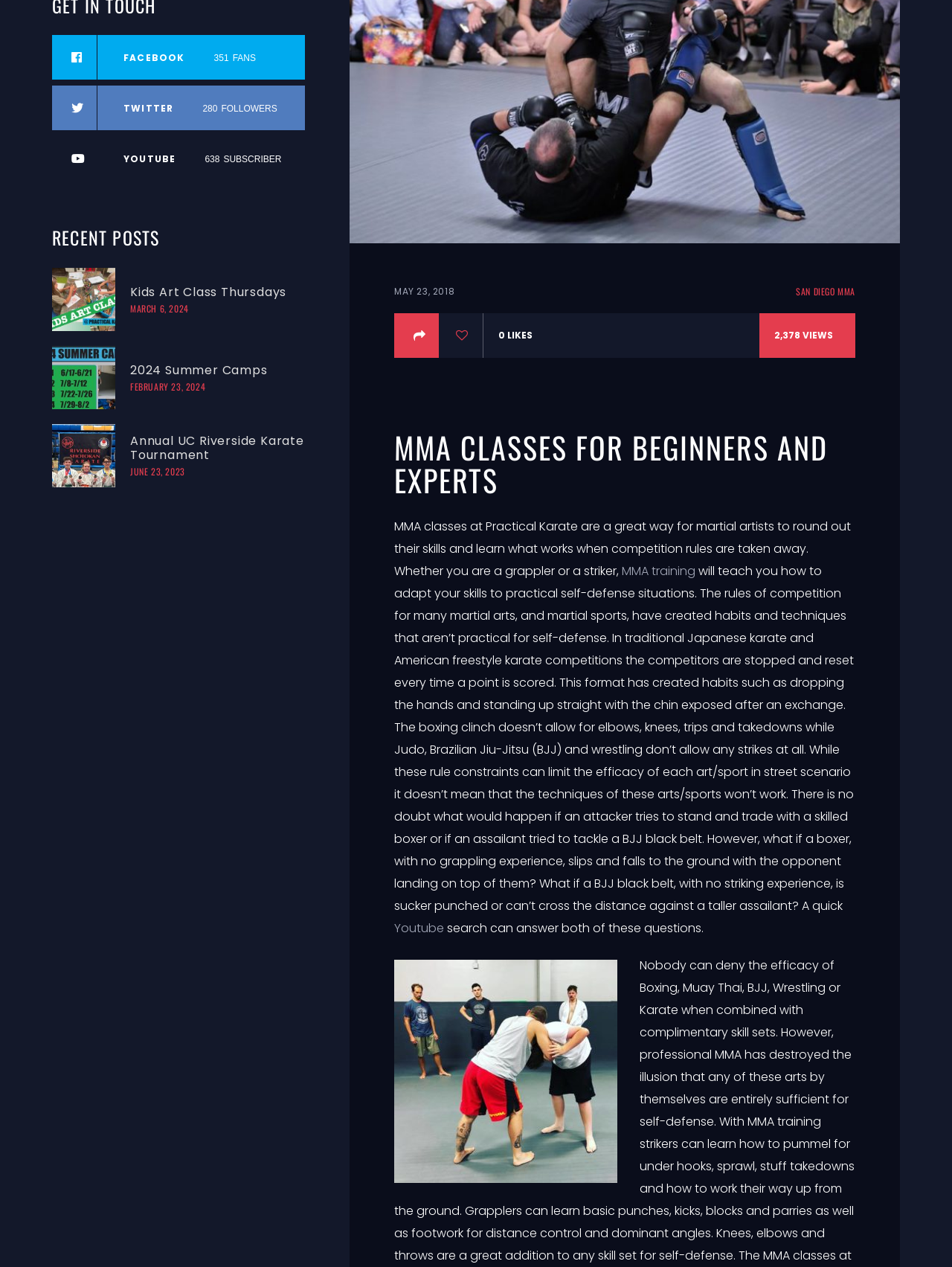Using the provided description parent_node: CURRENT LANGUAGE: aria-label="Login", find the bounding box coordinates for the UI element. Provide the coordinates in (top-left x, top-left y, bottom-right x, bottom-right y) format, ensuring all values are between 0 and 1.

None